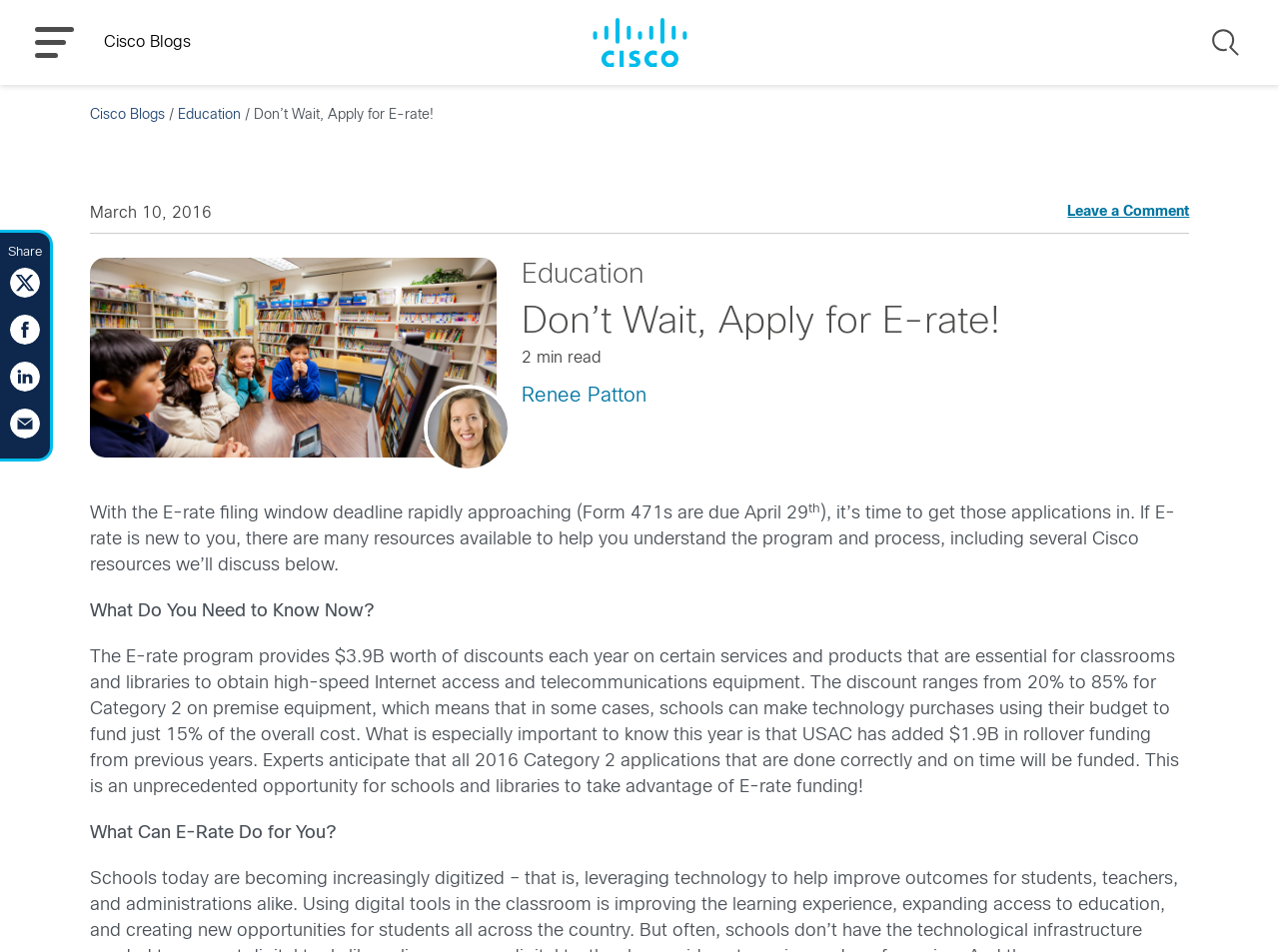Analyze the image and provide a detailed answer to the question: Who is the author of the blog post?

The text mentions the author's name as 'Renee Patton' at the bottom of the blog post. This information is provided to credit the author of the post.